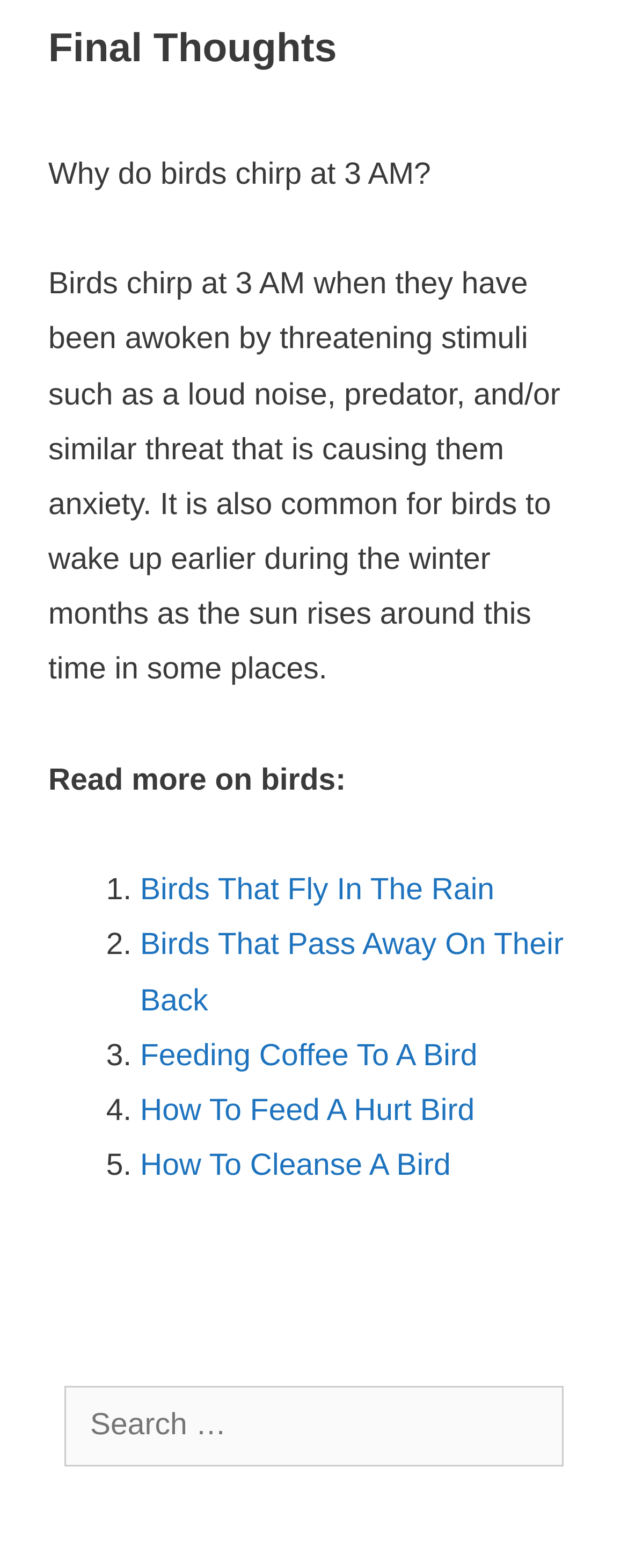How many links are provided to read more on birds?
Please respond to the question with a detailed and thorough explanation.

The webpage provides a list of 5 links to read more on birds, including 'Birds That Fly In The Rain', 'Birds That Pass Away On Their Back', 'Feeding Coffee To A Bird', 'How To Feed A Hurt Bird', and 'How To Cleanse A Bird'.